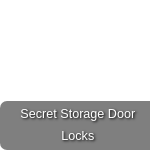Use a single word or phrase to answer this question: 
Who can benefit from using this lock?

Homeowners and business owners